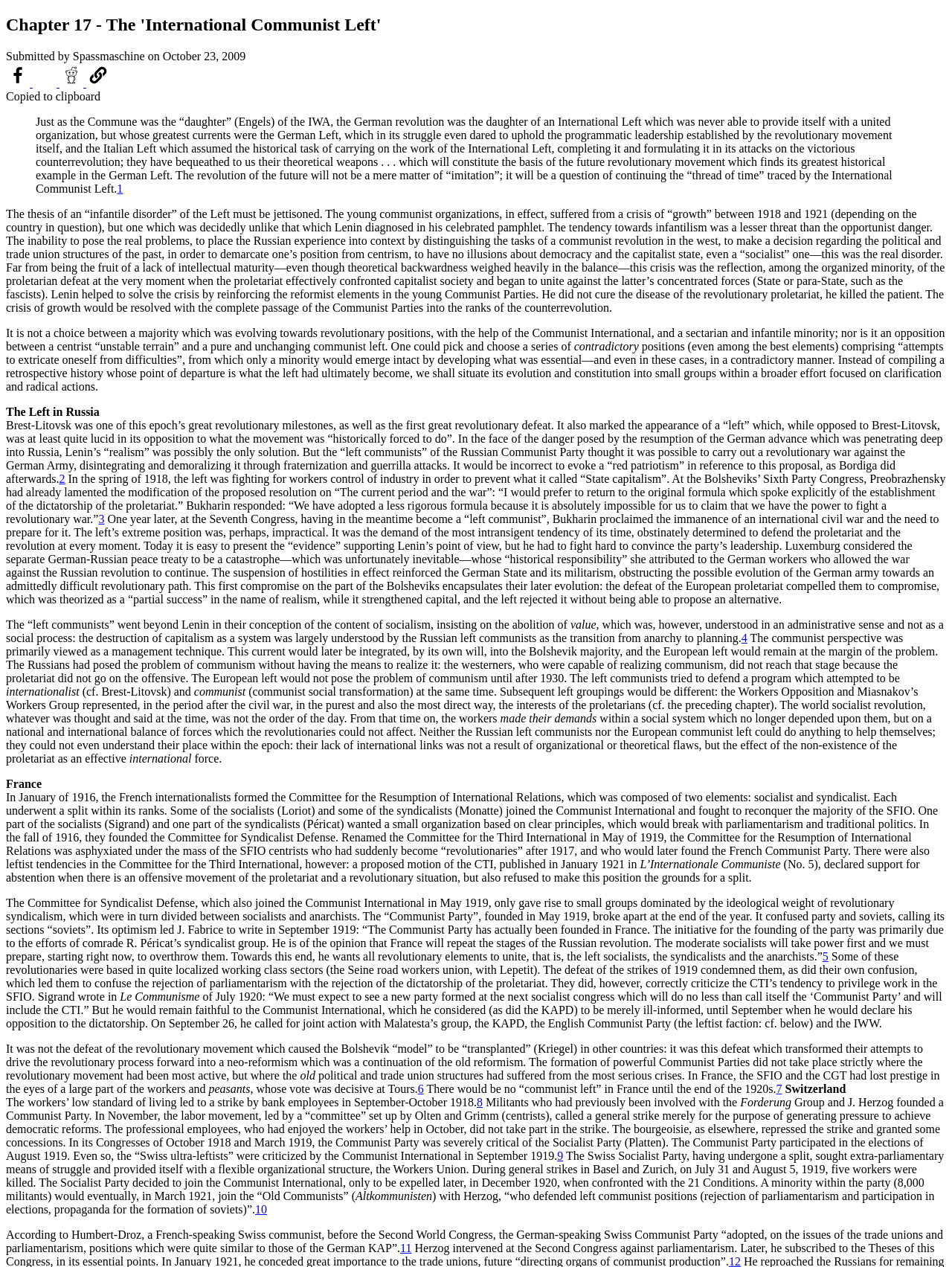Please determine the bounding box coordinates for the UI element described here. Use the format (top-left x, top-left y, bottom-right x, bottom-right y) with values bounded between 0 and 1: Copied to clipboard

[0.006, 0.06, 0.994, 0.082]